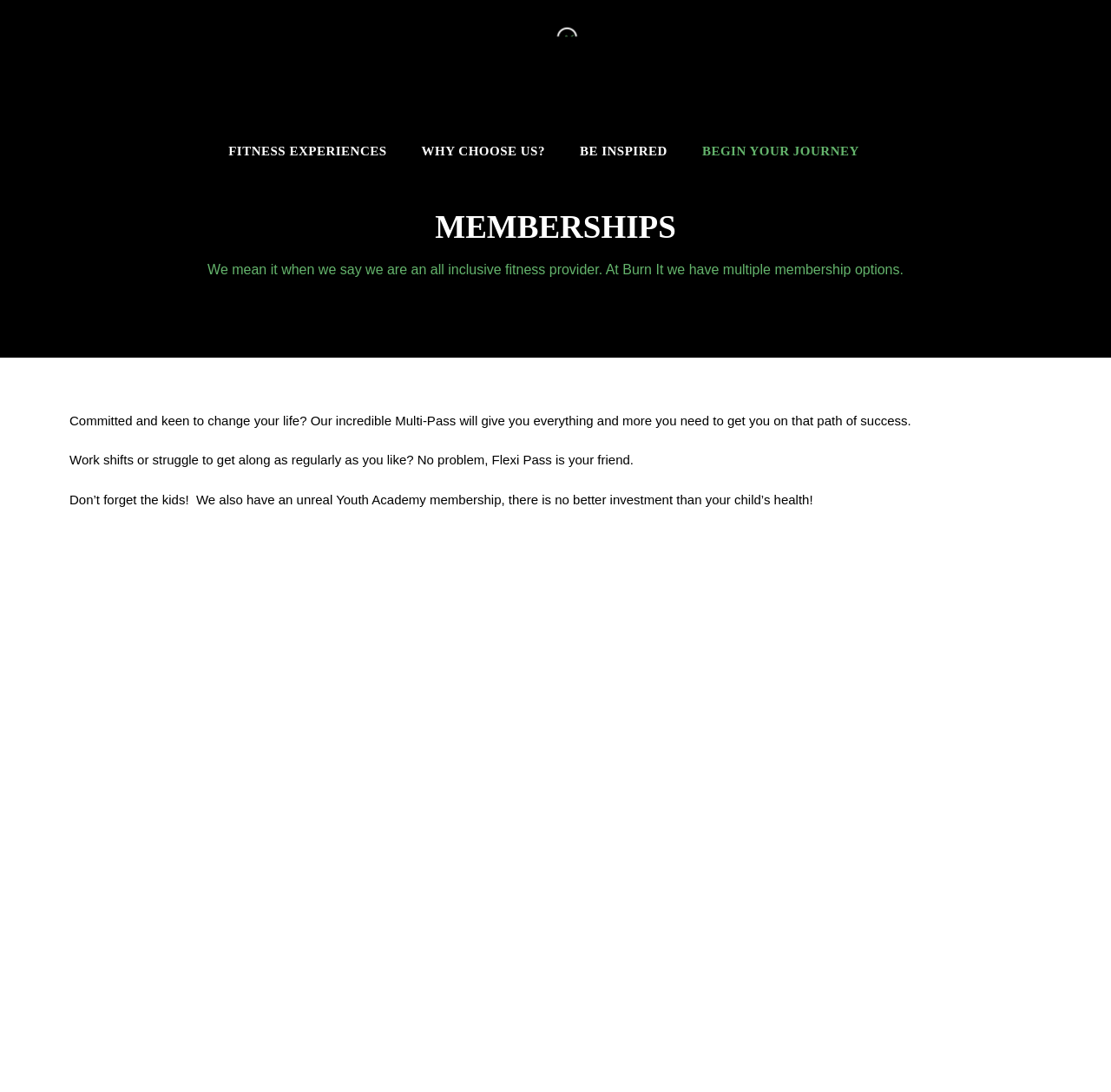Give a one-word or one-phrase response to the question:
What is the target audience for the Youth Academy membership?

Kids